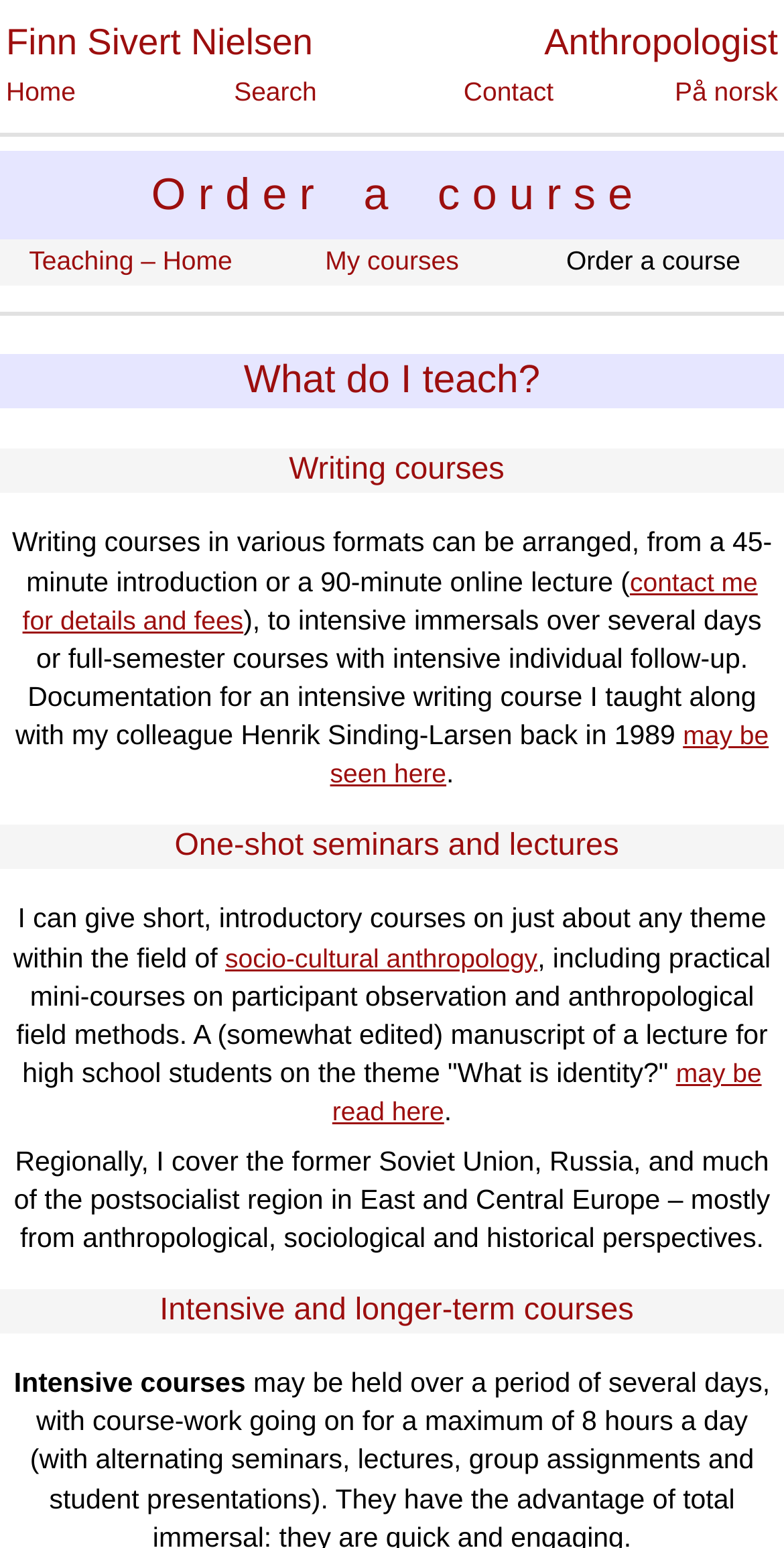Respond to the question below with a concise word or phrase:
How many navigation links are in the top menu?

4